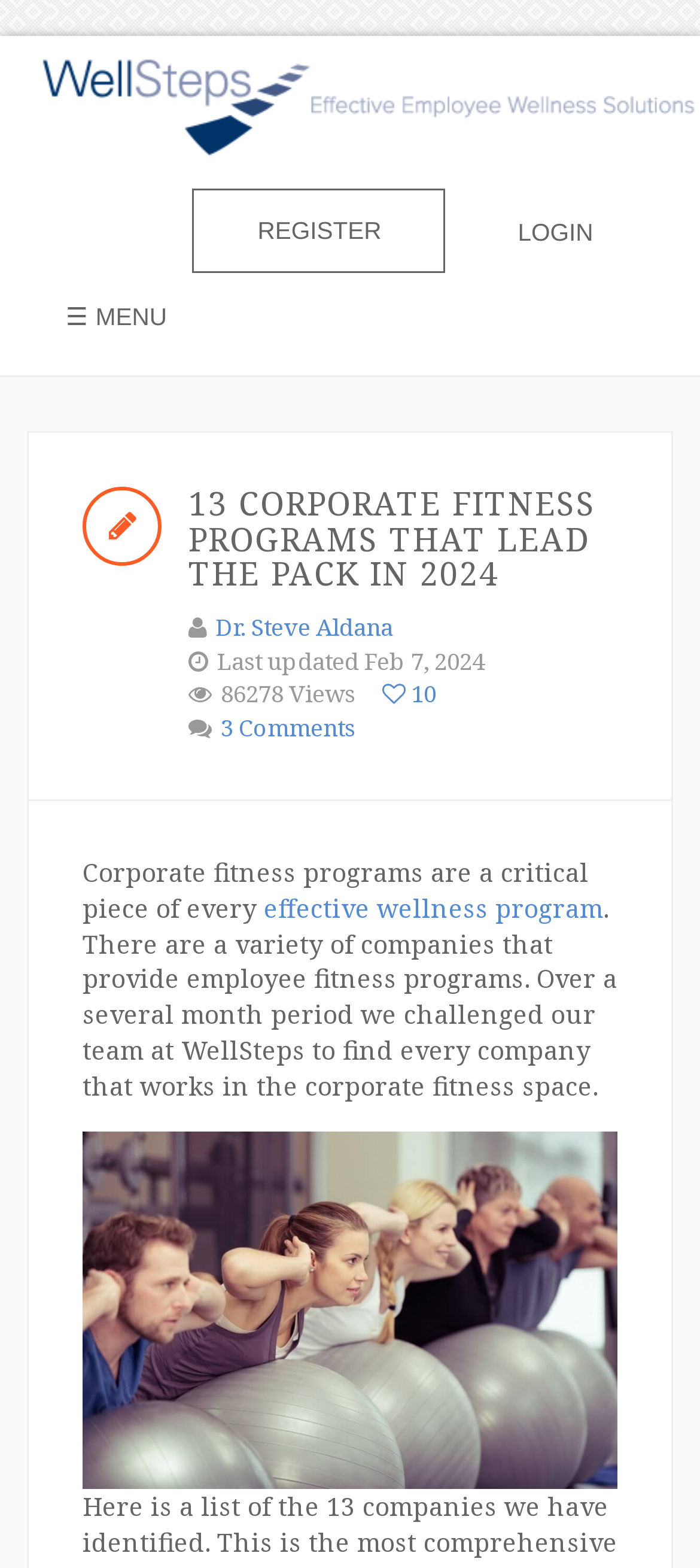What is the number of comments on the webpage?
Please give a detailed and elaborate answer to the question based on the image.

The webpage displays a link '3 Comments' which indicates the number of comments on the webpage.